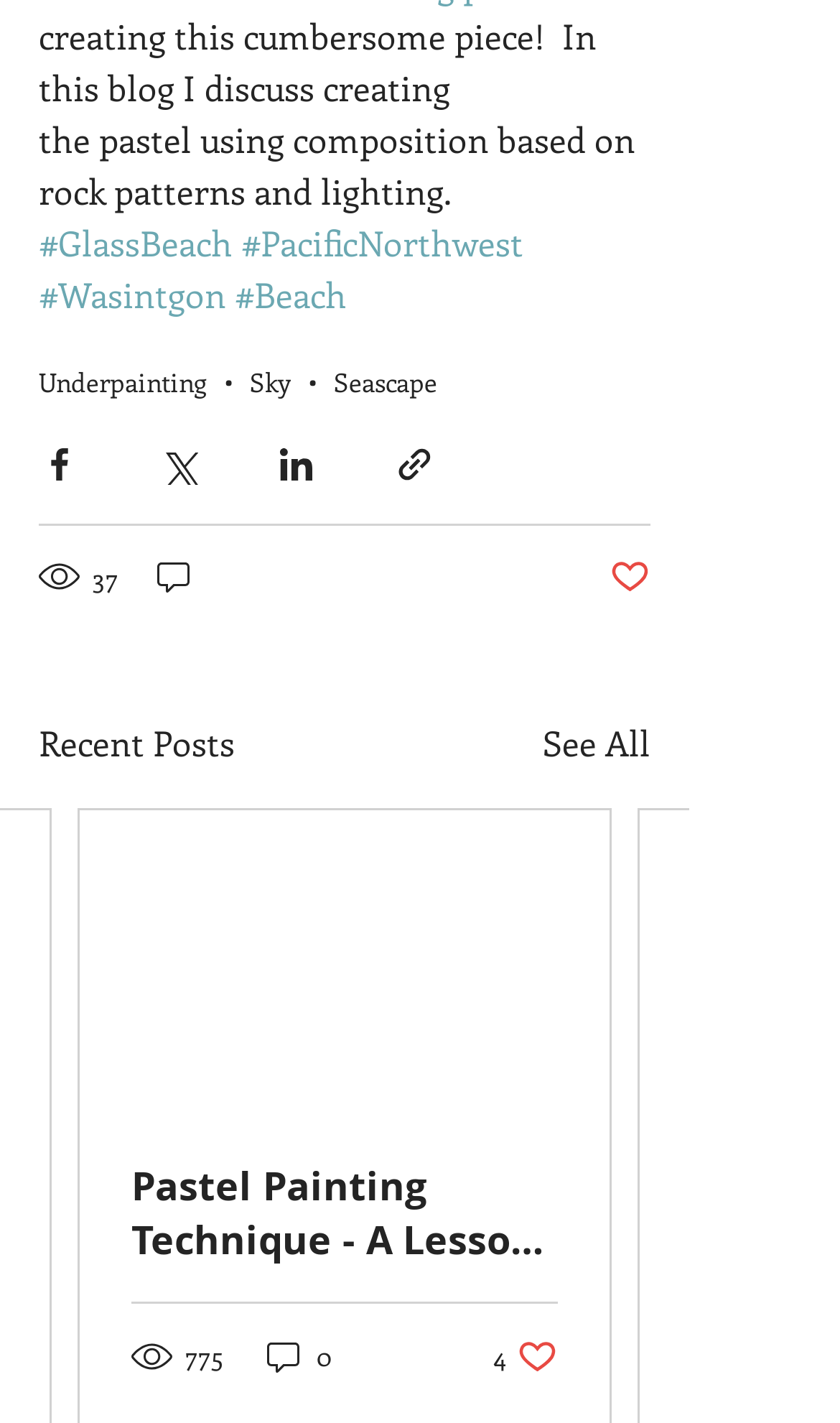Please find the bounding box coordinates of the clickable region needed to complete the following instruction: "Click on the link to GlassBeach". The bounding box coordinates must consist of four float numbers between 0 and 1, i.e., [left, top, right, bottom].

[0.046, 0.154, 0.277, 0.186]